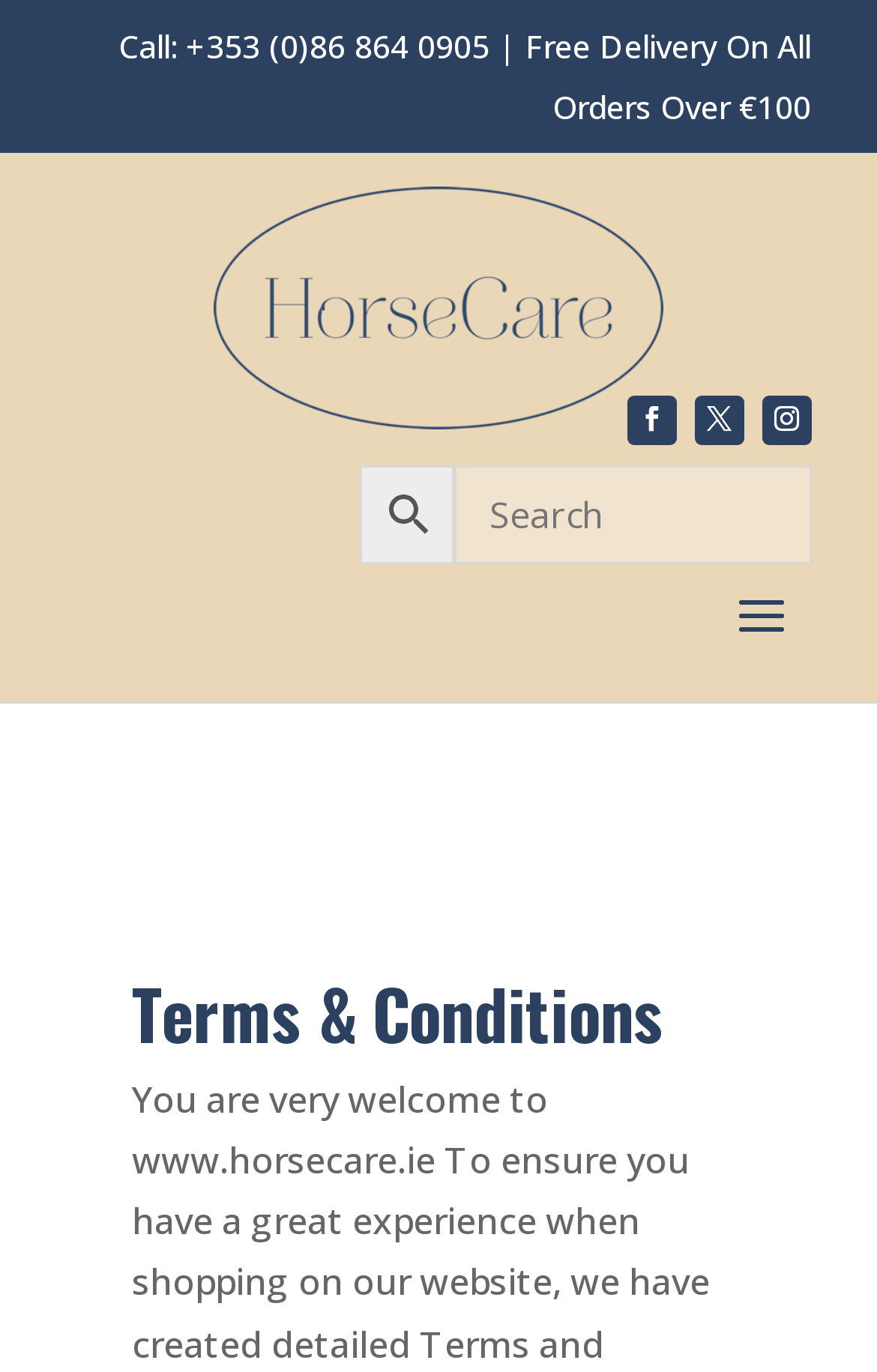What is the primary heading on this webpage?

Terms & Conditions